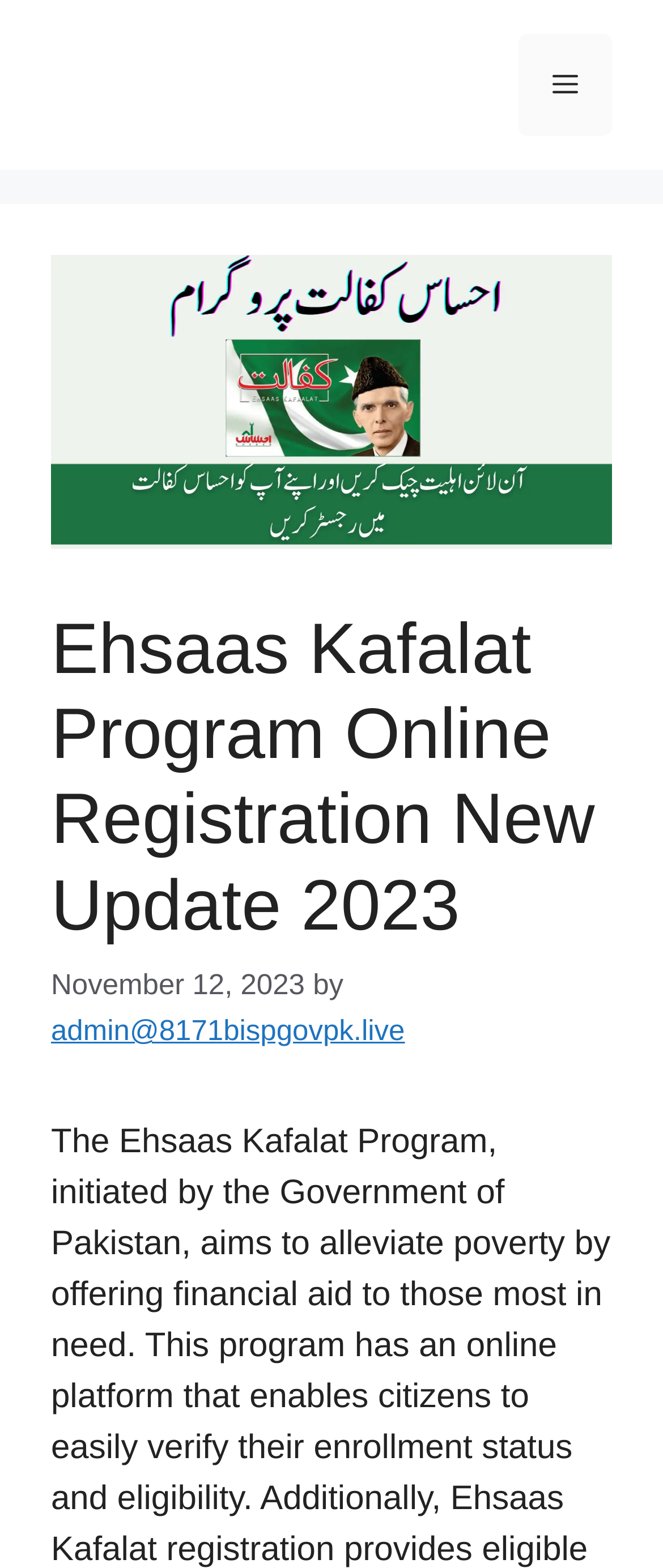Provide a one-word or short-phrase response to the question:
What is the position of the navigation section?

Top-right